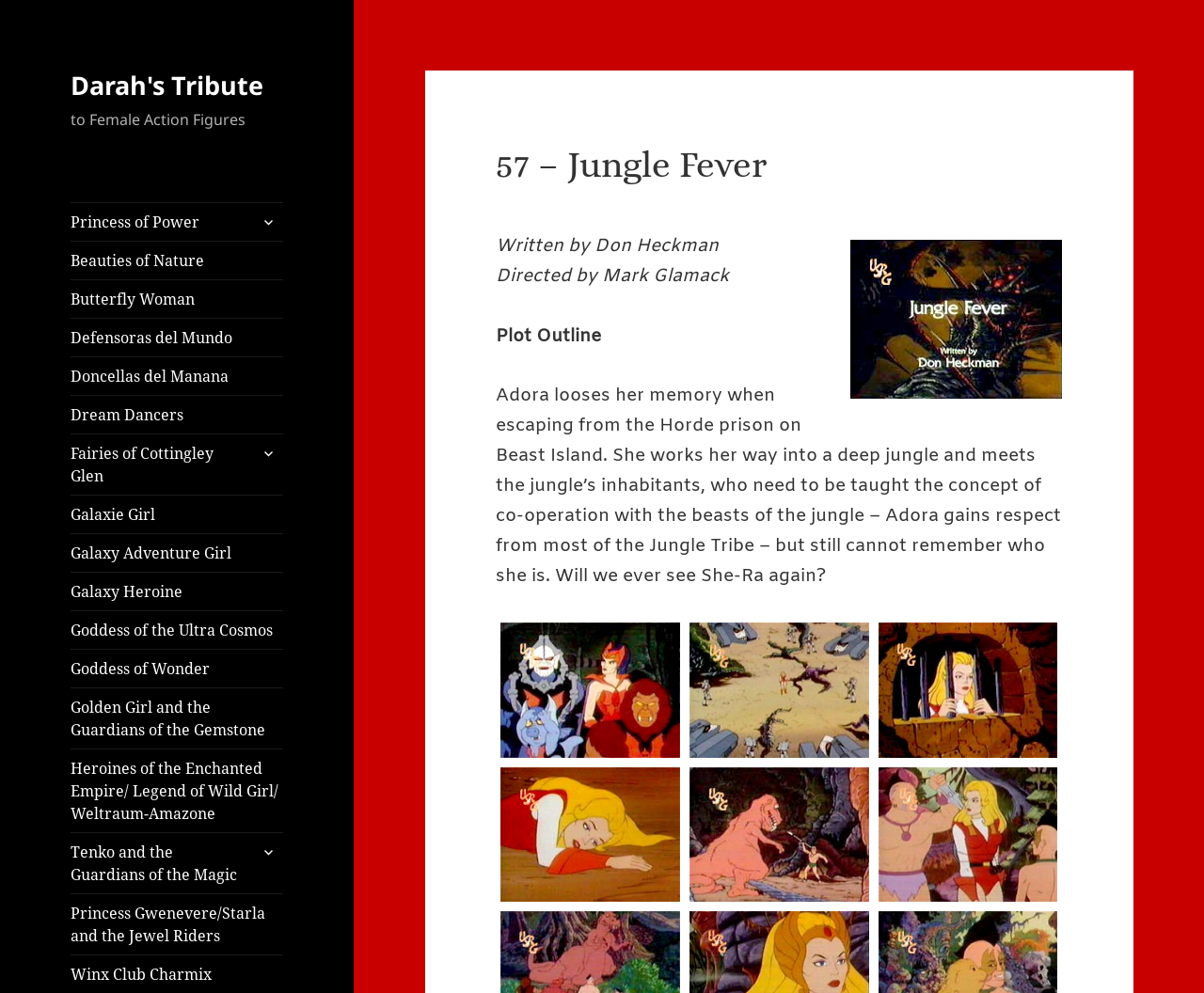Respond with a single word or phrase for the following question: 
What is the name of the tribute?

Darah's Tribute